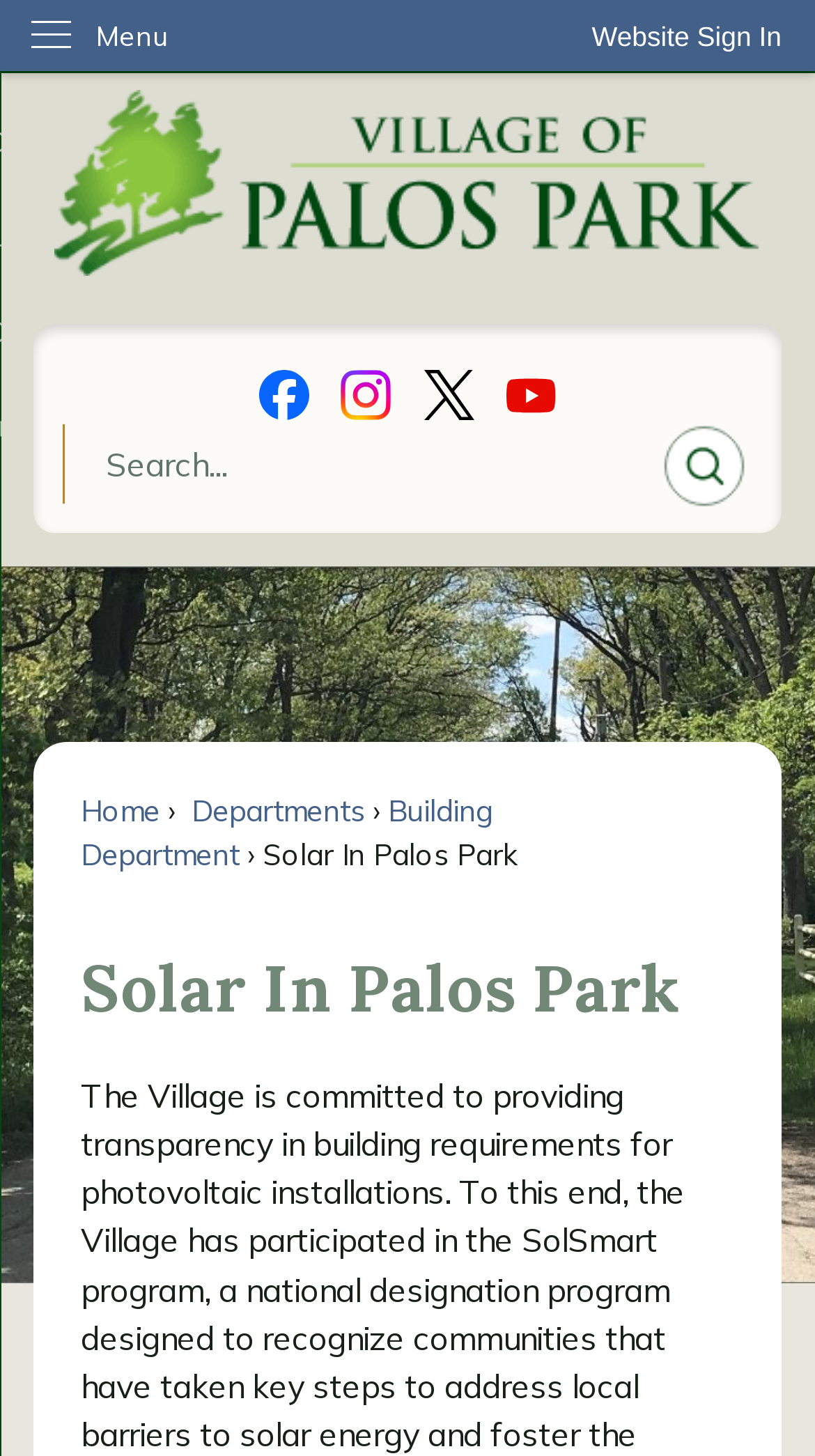Determine the bounding box coordinates for the region that must be clicked to execute the following instruction: "Visit the Facebook page".

[0.317, 0.247, 0.379, 0.289]